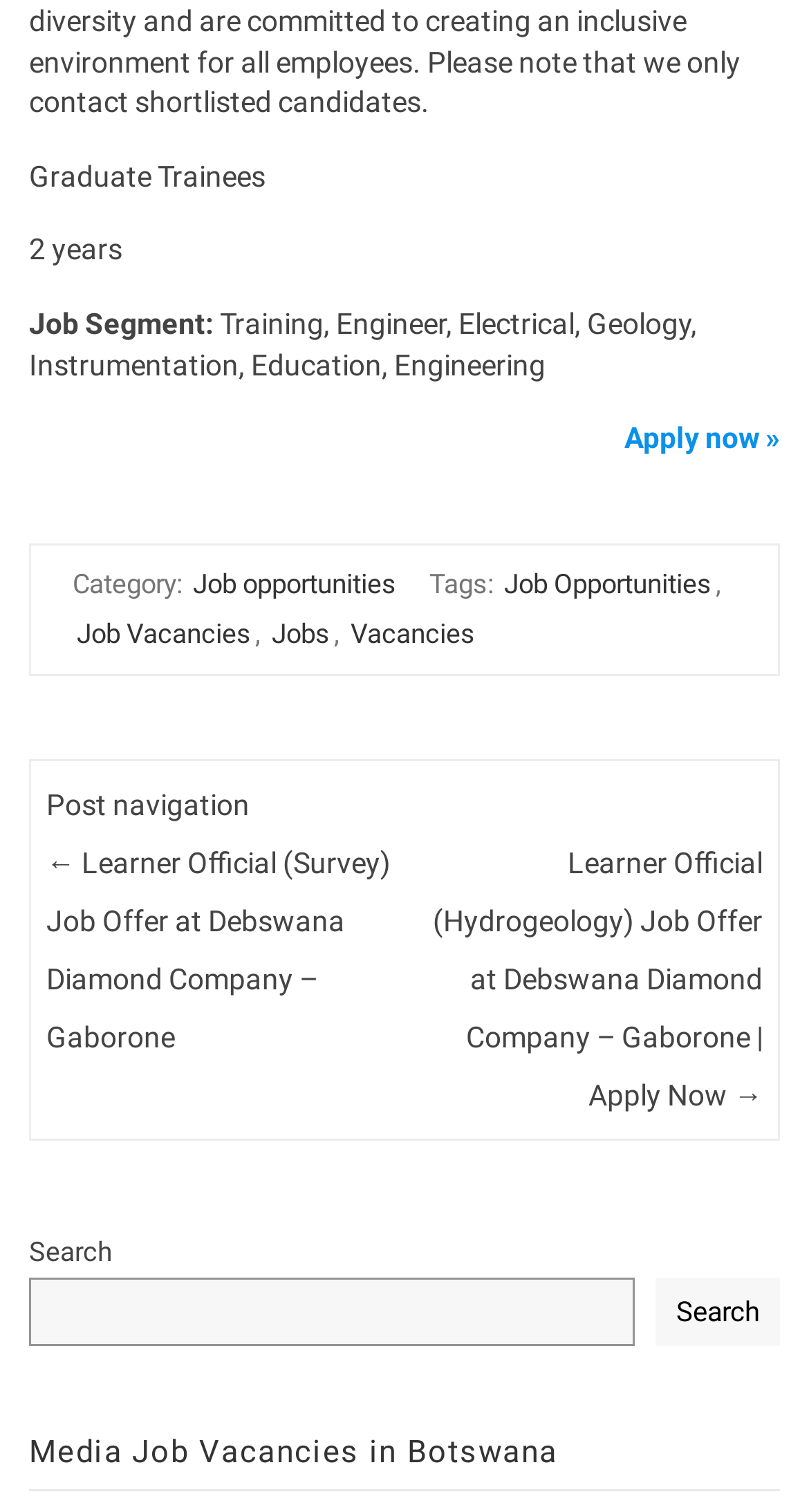Identify the bounding box coordinates of the section that should be clicked to achieve the task described: "Search for job opportunities".

[0.036, 0.845, 0.785, 0.891]